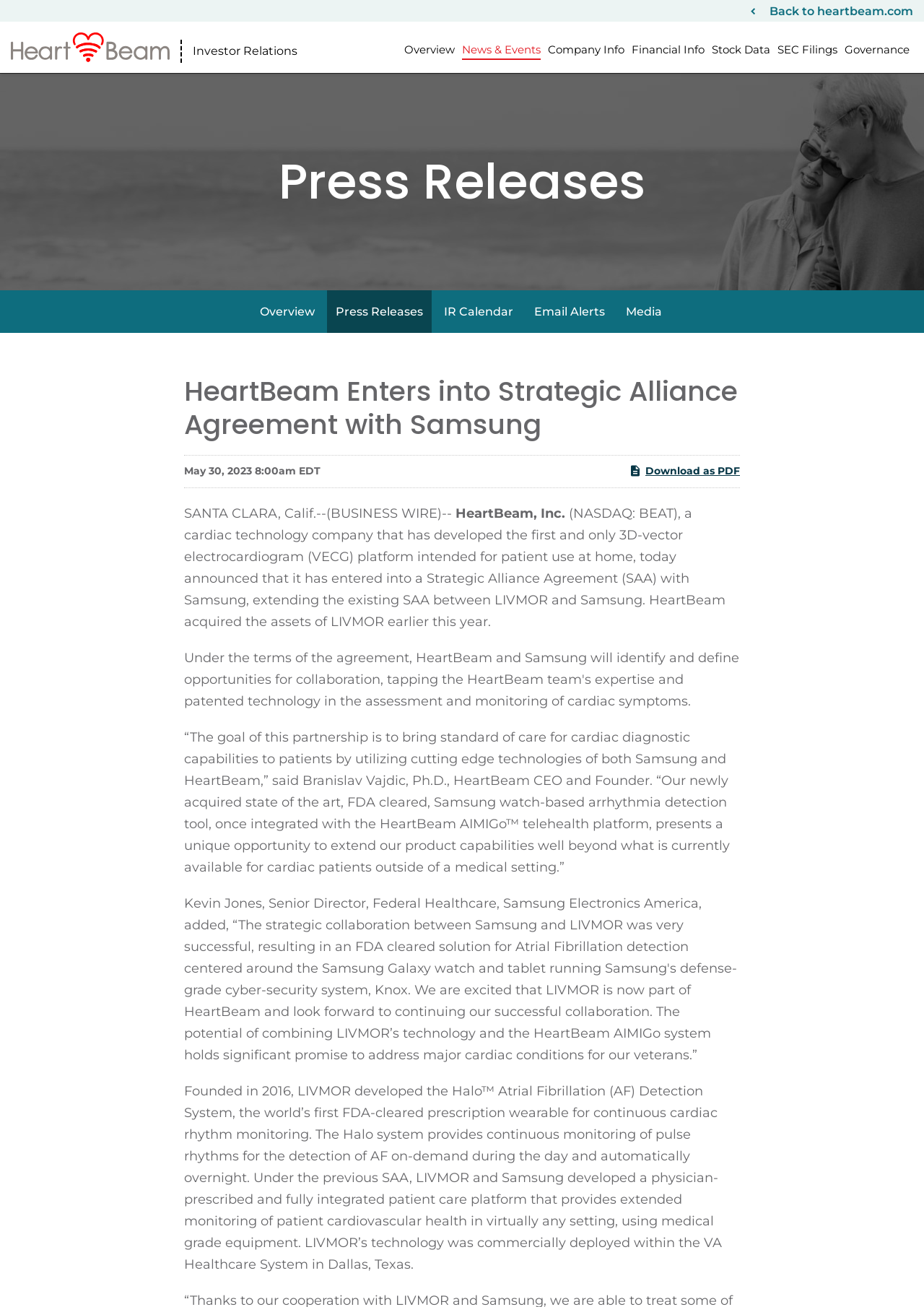Locate the bounding box of the user interface element based on this description: "News & Events".

[0.496, 0.031, 0.589, 0.062]